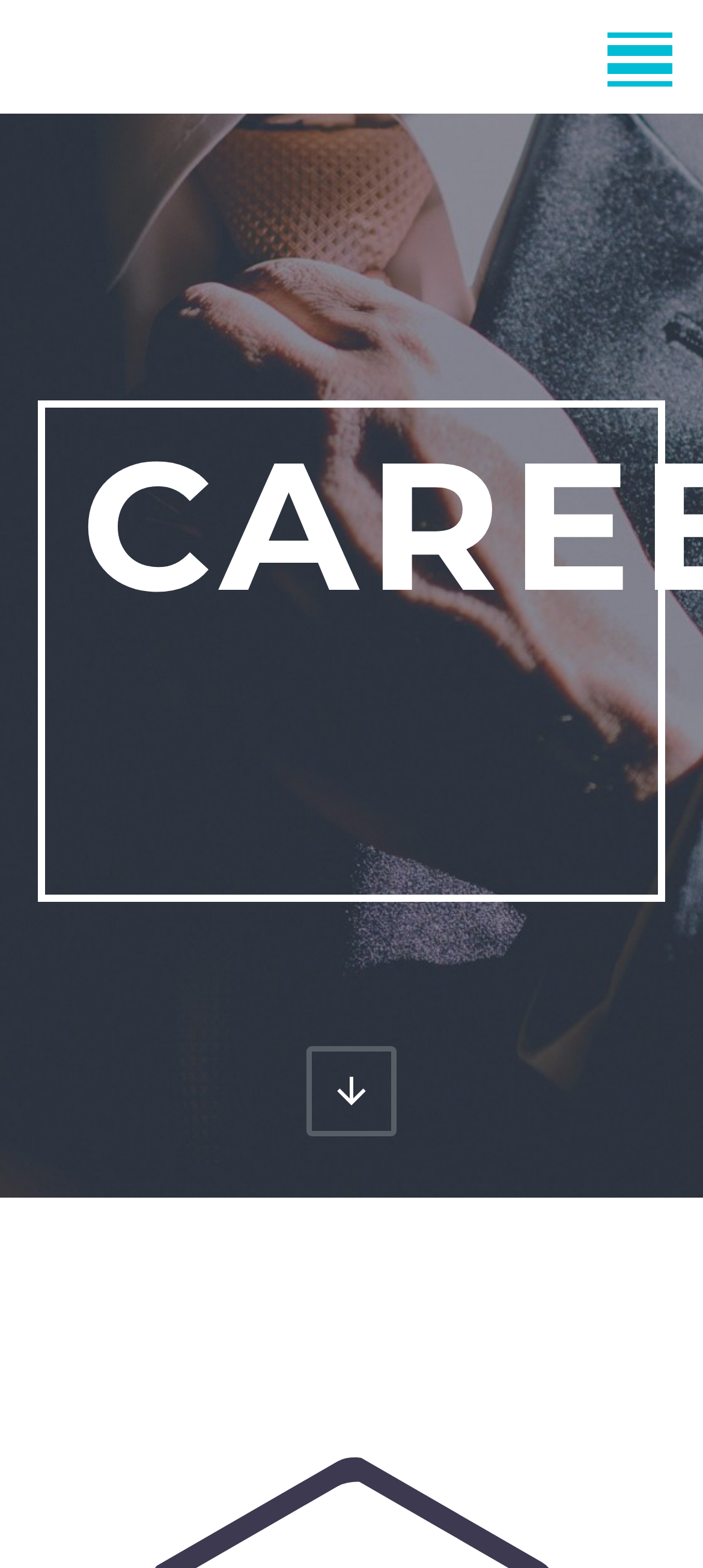Please locate the bounding box coordinates of the region I need to click to follow this instruction: "Go to the Home page".

[0.097, 0.085, 0.954, 0.145]